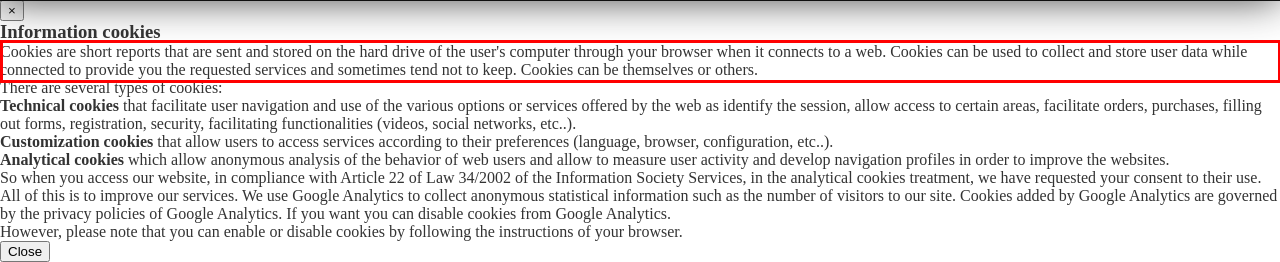Please examine the webpage screenshot and extract the text within the red bounding box using OCR.

Cookies are short reports that are sent and stored on the hard drive of the user's computer through your browser when it connects to a web. Cookies can be used to collect and store user data while connected to provide you the requested services and sometimes tend not to keep. Cookies can be themselves or others.